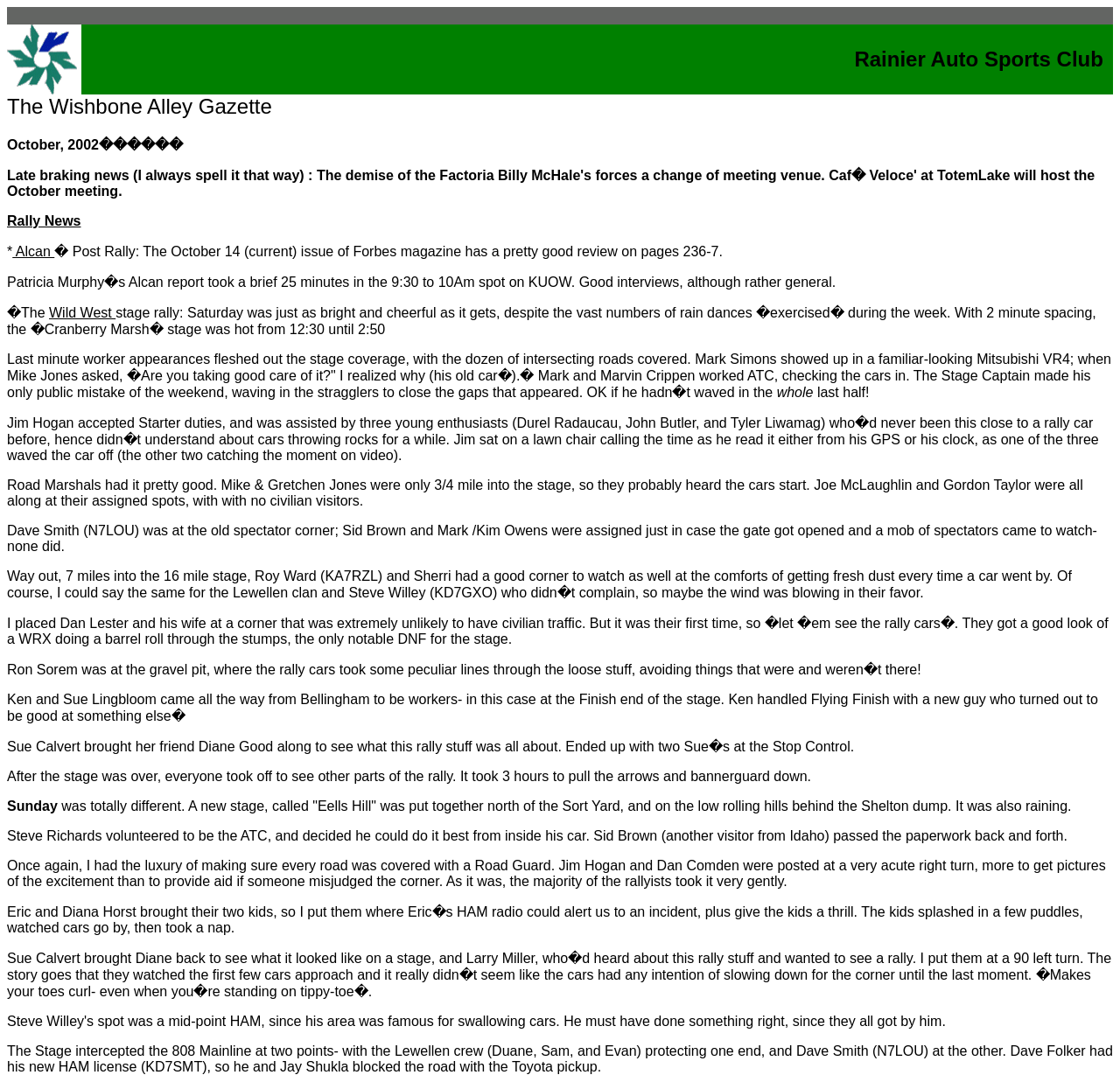Answer the question briefly using a single word or phrase: 
What is the name of the auto sports club?

RASC